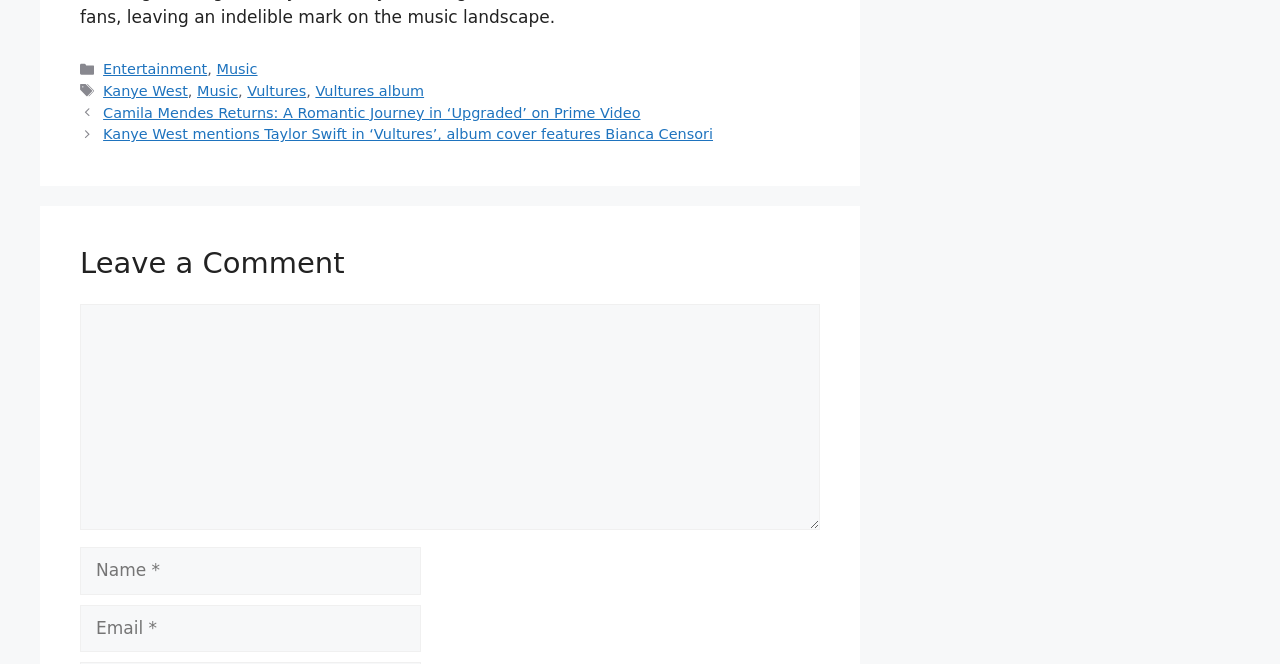Find and provide the bounding box coordinates for the UI element described here: "parent_node: Comment name="email" placeholder="Email *"". The coordinates should be given as four float numbers between 0 and 1: [left, top, right, bottom].

[0.062, 0.911, 0.329, 0.982]